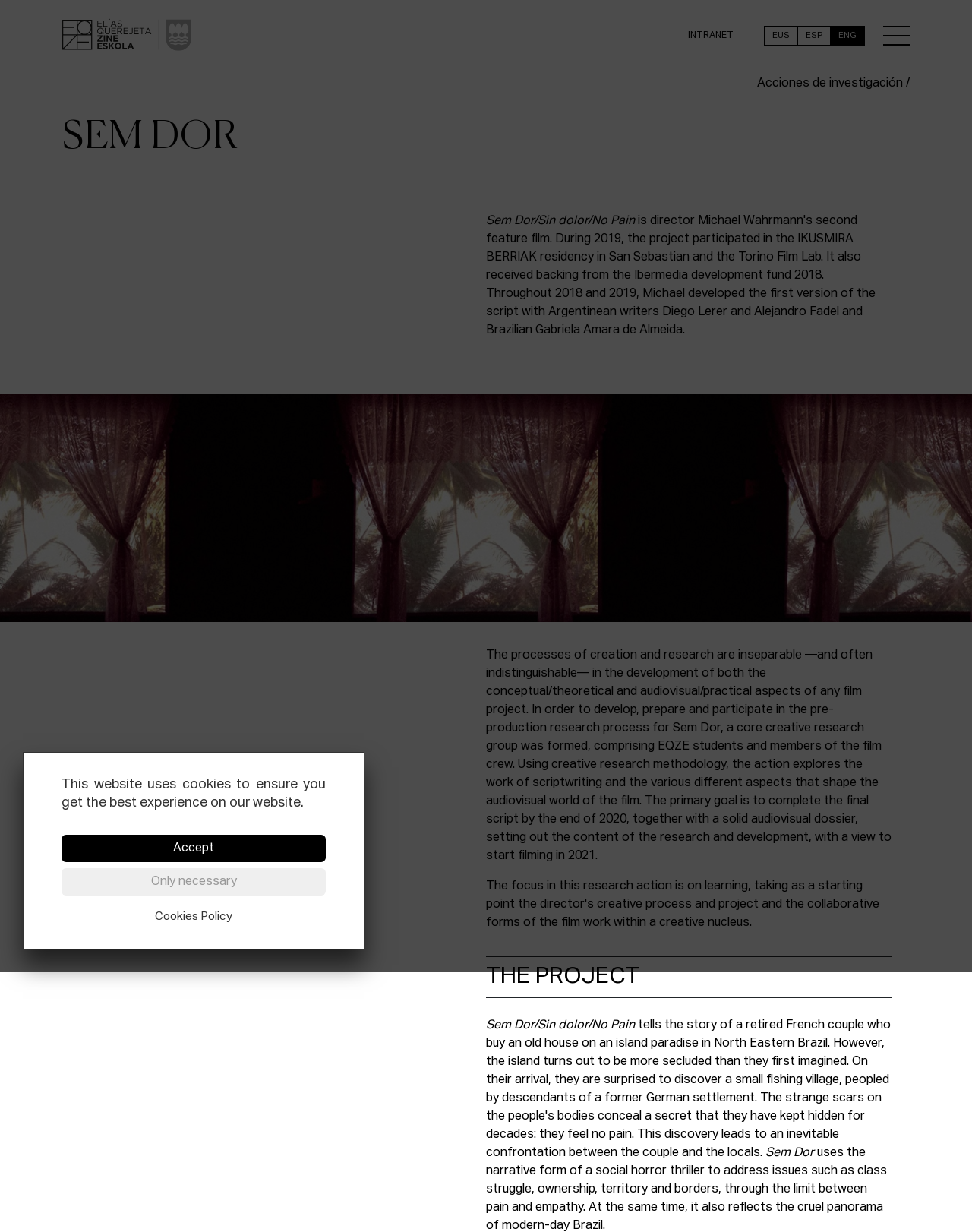Determine the bounding box coordinates of the clickable region to execute the instruction: "Click the link to Elías Querejeta Zine Eskola". The coordinates should be four float numbers between 0 and 1, denoted as [left, top, right, bottom].

[0.064, 0.015, 0.197, 0.043]